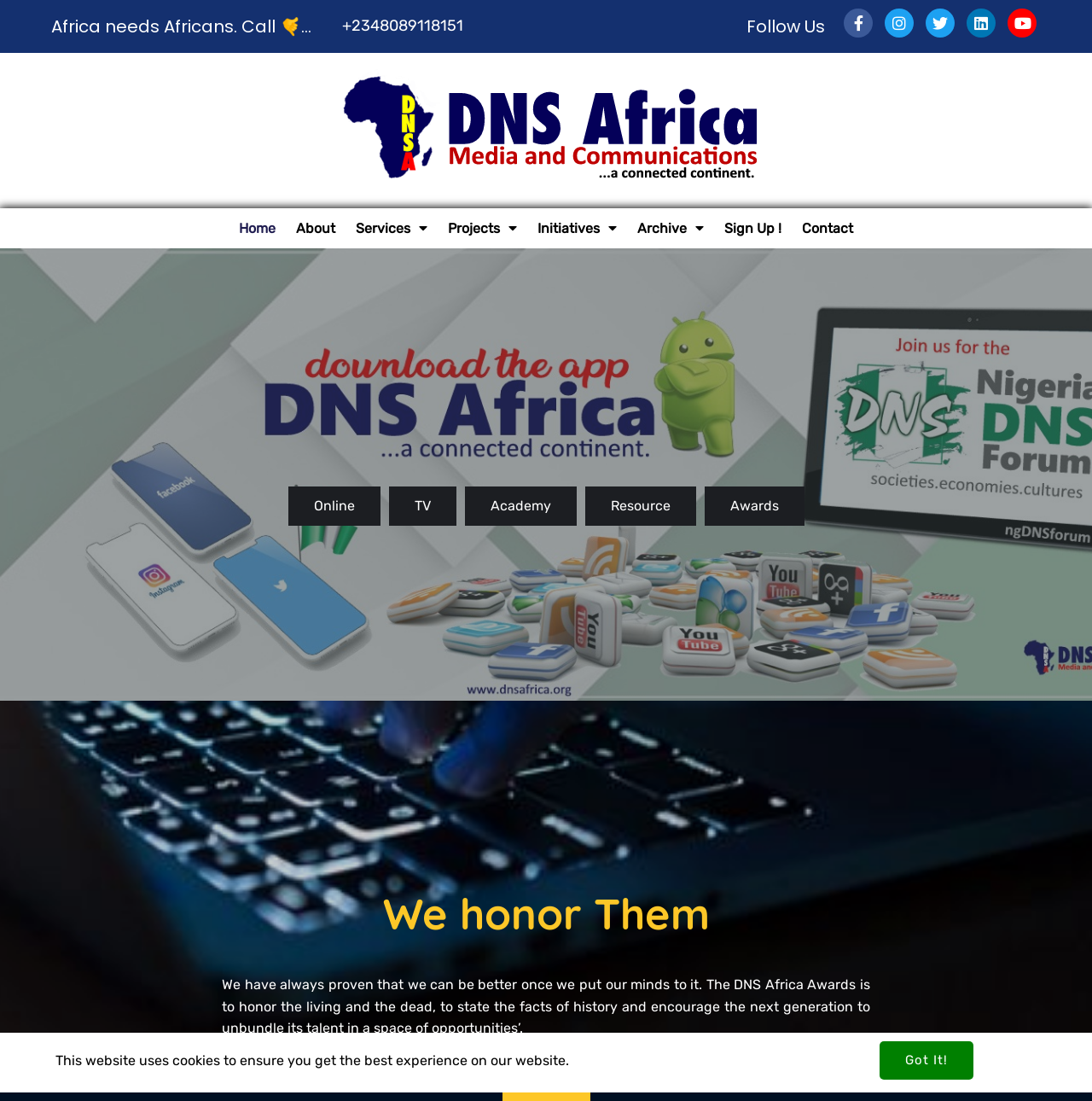Provide the bounding box coordinates of the HTML element described by the text: "Got It!".

[0.806, 0.946, 0.892, 0.981]